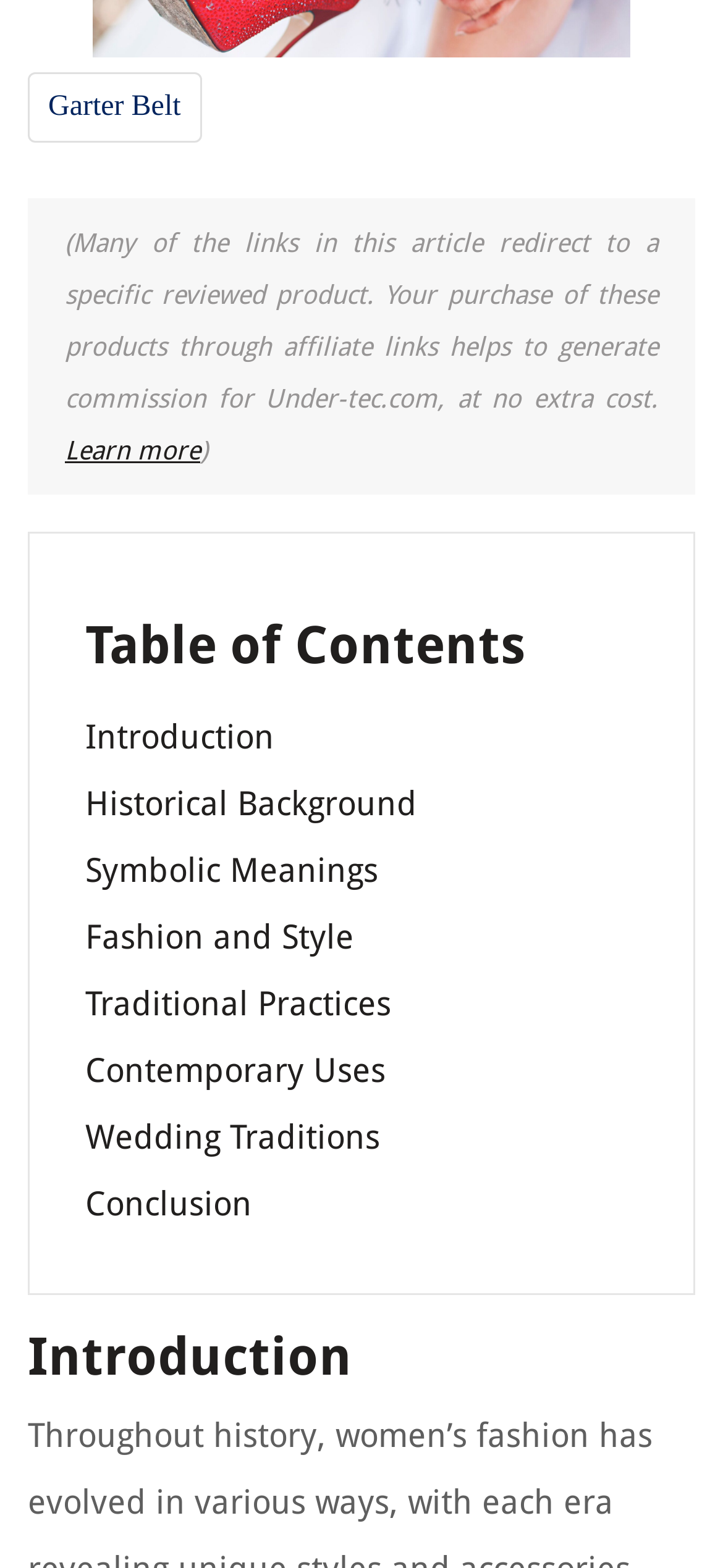What is the second heading on the webpage?
Based on the visual, give a brief answer using one word or a short phrase.

Introduction